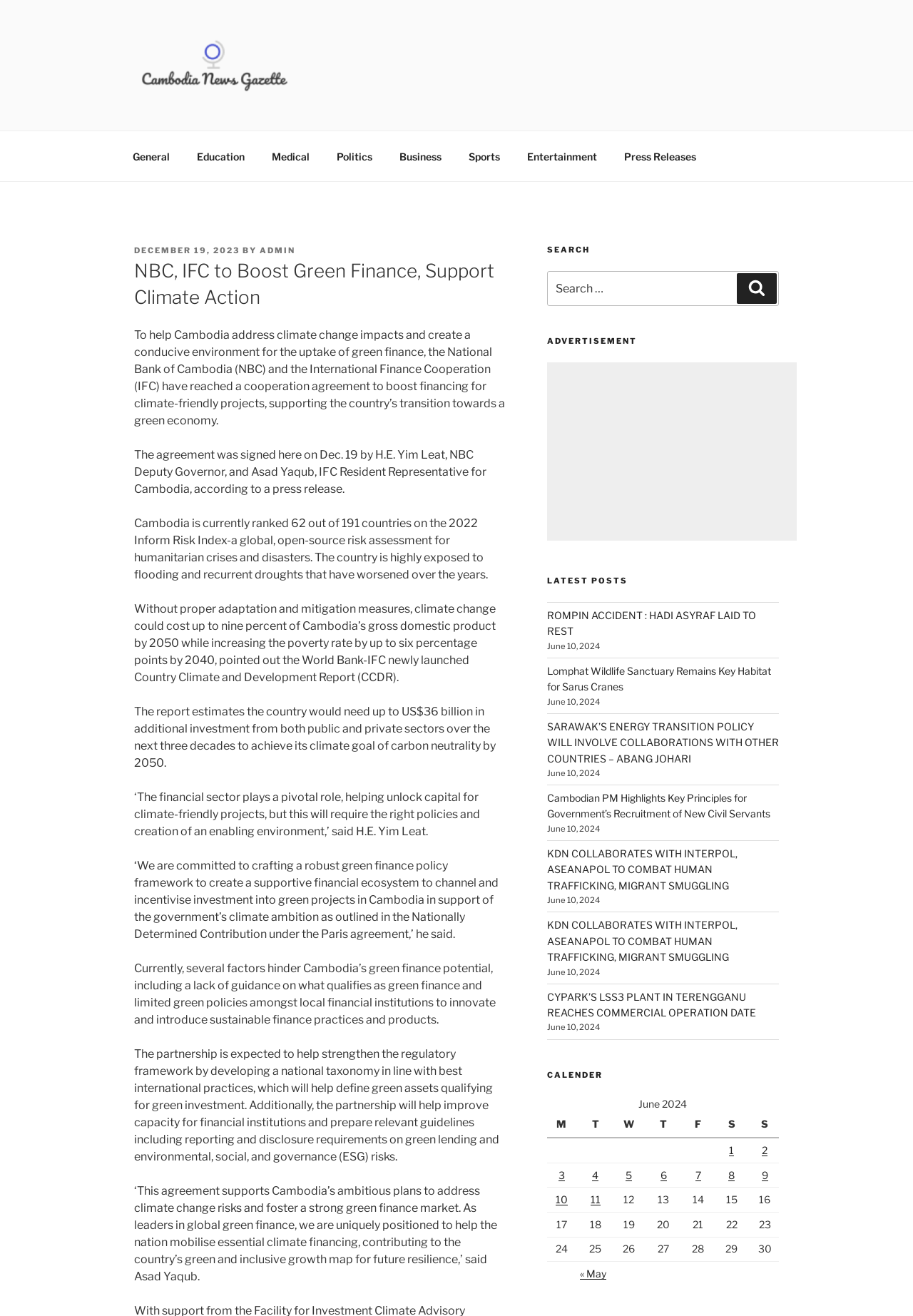Extract the bounding box coordinates for the described element: "« May". The coordinates should be represented as four float numbers between 0 and 1: [left, top, right, bottom].

[0.635, 0.963, 0.664, 0.972]